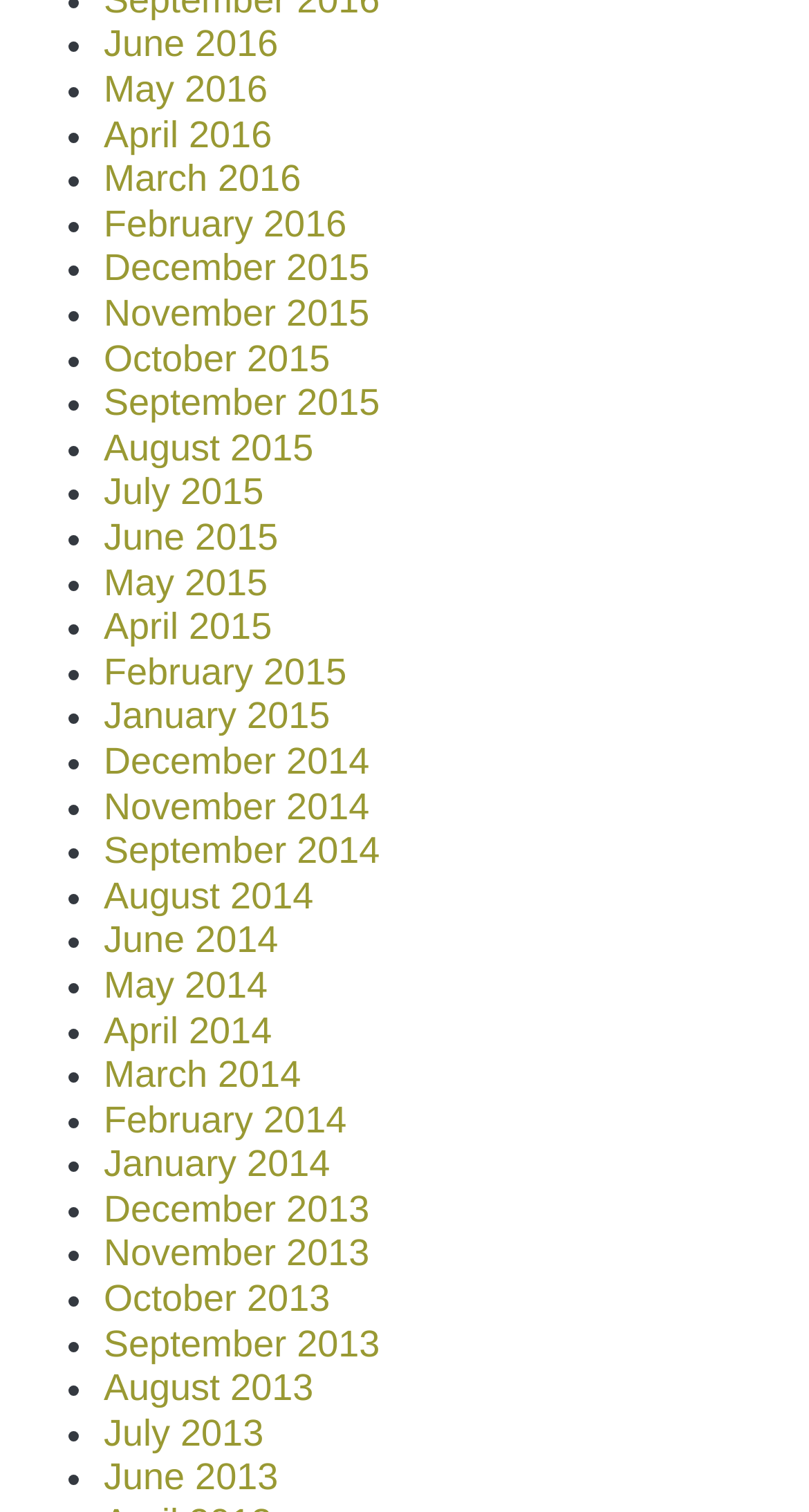Find the bounding box coordinates of the area to click in order to follow the instruction: "View June 2016".

[0.128, 0.016, 0.344, 0.043]